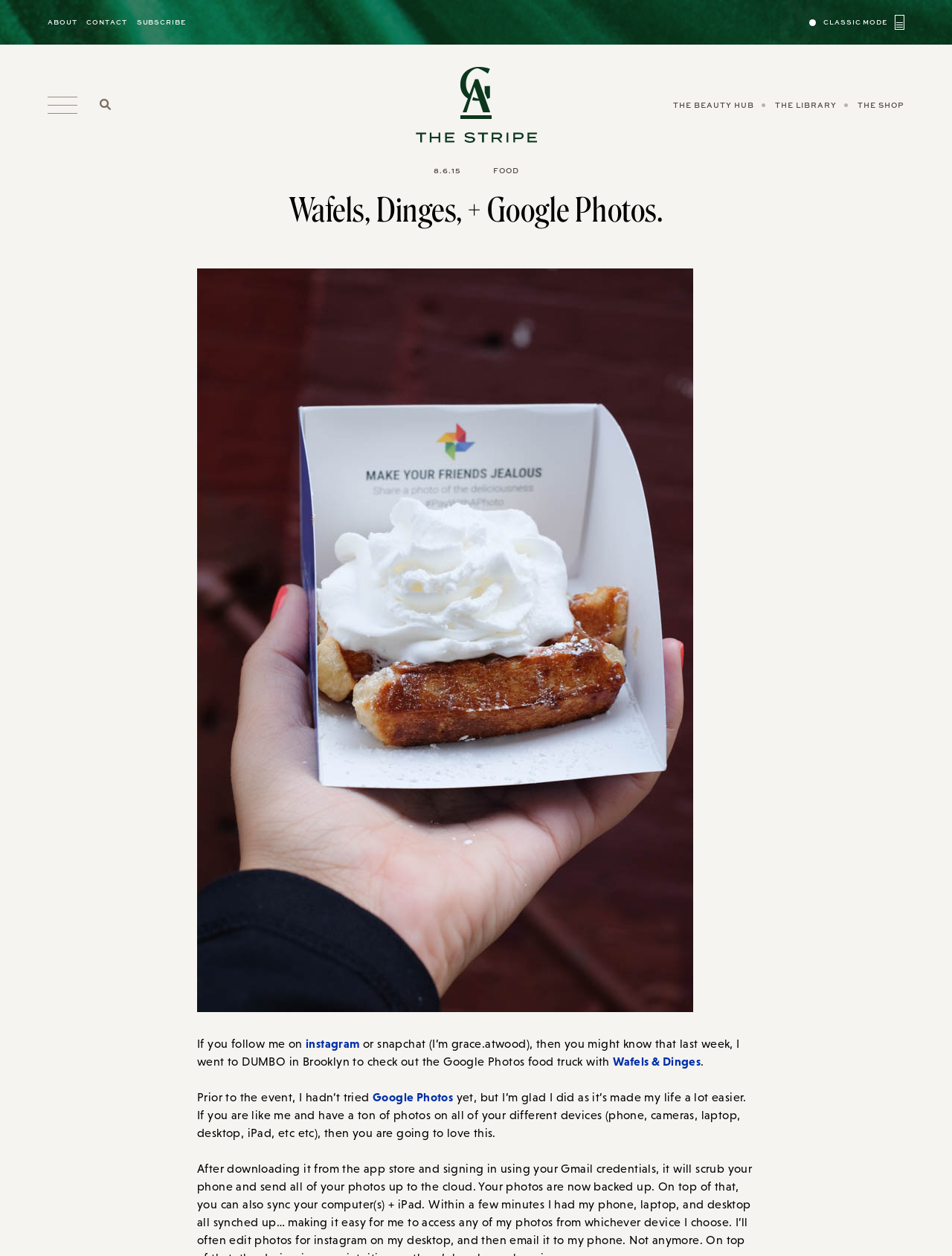Please find the bounding box coordinates of the element that must be clicked to perform the given instruction: "Click on ABOUT link". The coordinates should be four float numbers from 0 to 1, i.e., [left, top, right, bottom].

[0.05, 0.008, 0.081, 0.027]